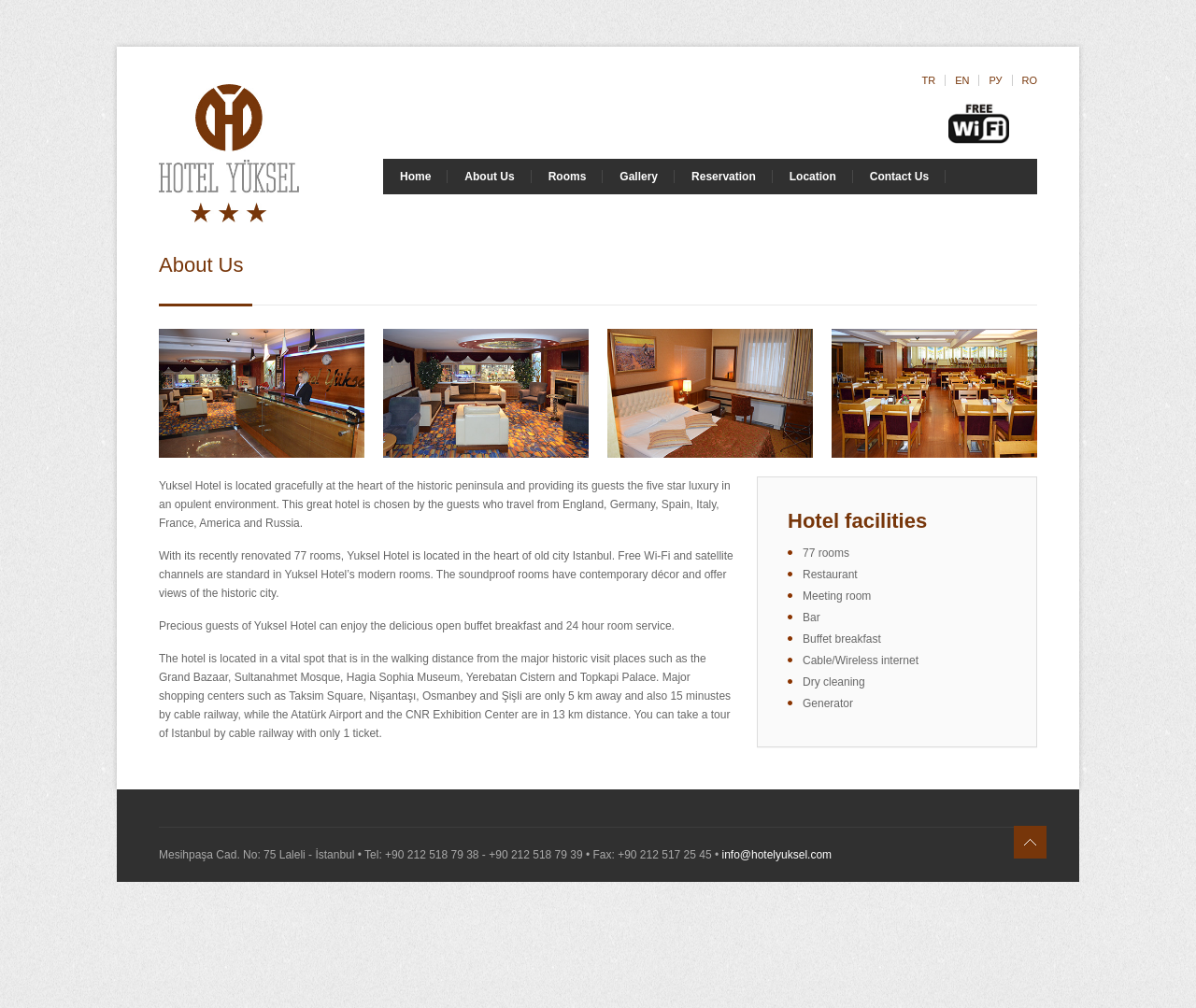How many rooms does the hotel have?
Please describe in detail the information shown in the image to answer the question.

According to the webpage, the hotel has 77 rooms, which is mentioned in the 'Hotel facilities' section under the '77 rooms' static text.